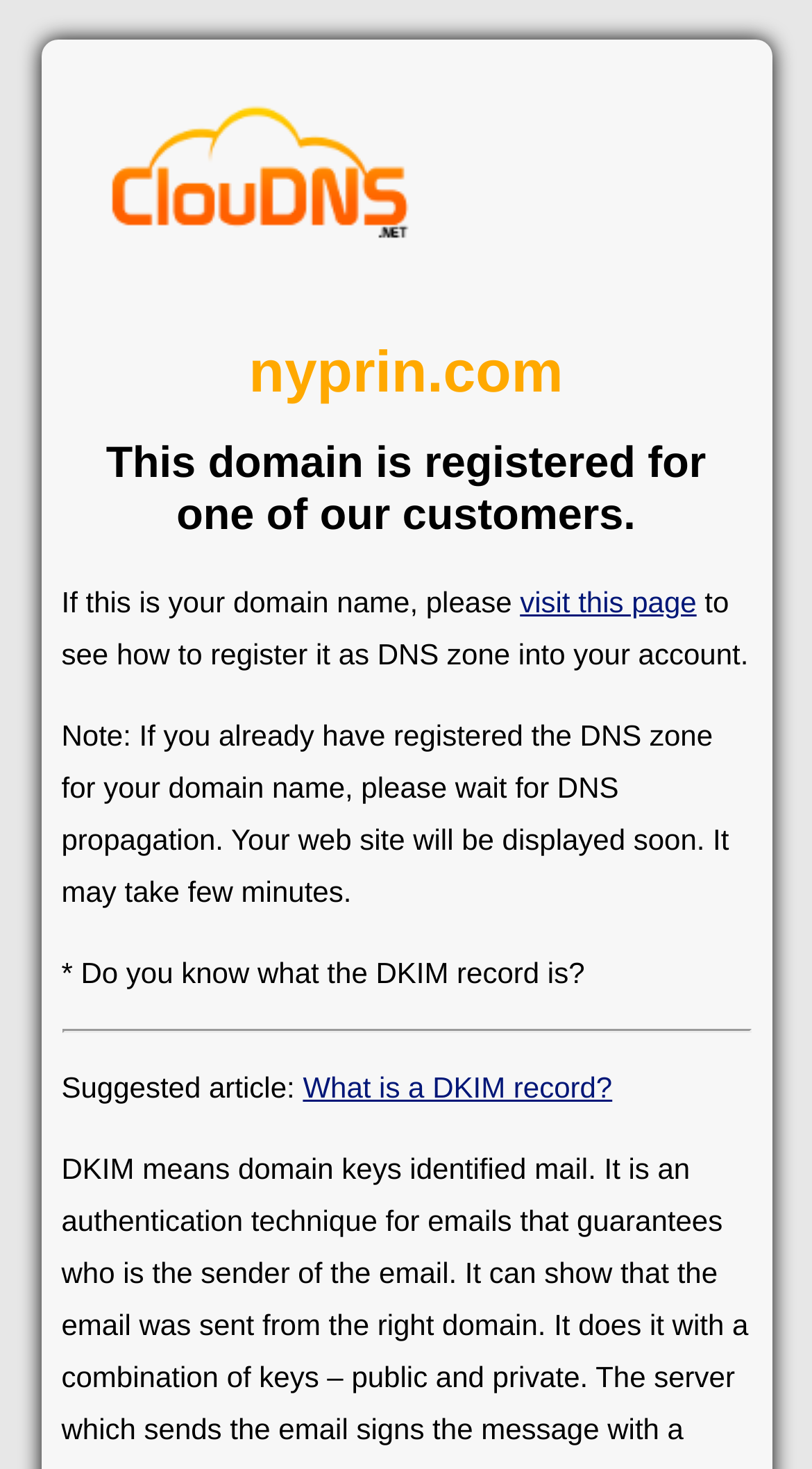What should users do if they already have registered the DNS zone?
Based on the image, provide your answer in one word or phrase.

Wait for DNS propagation